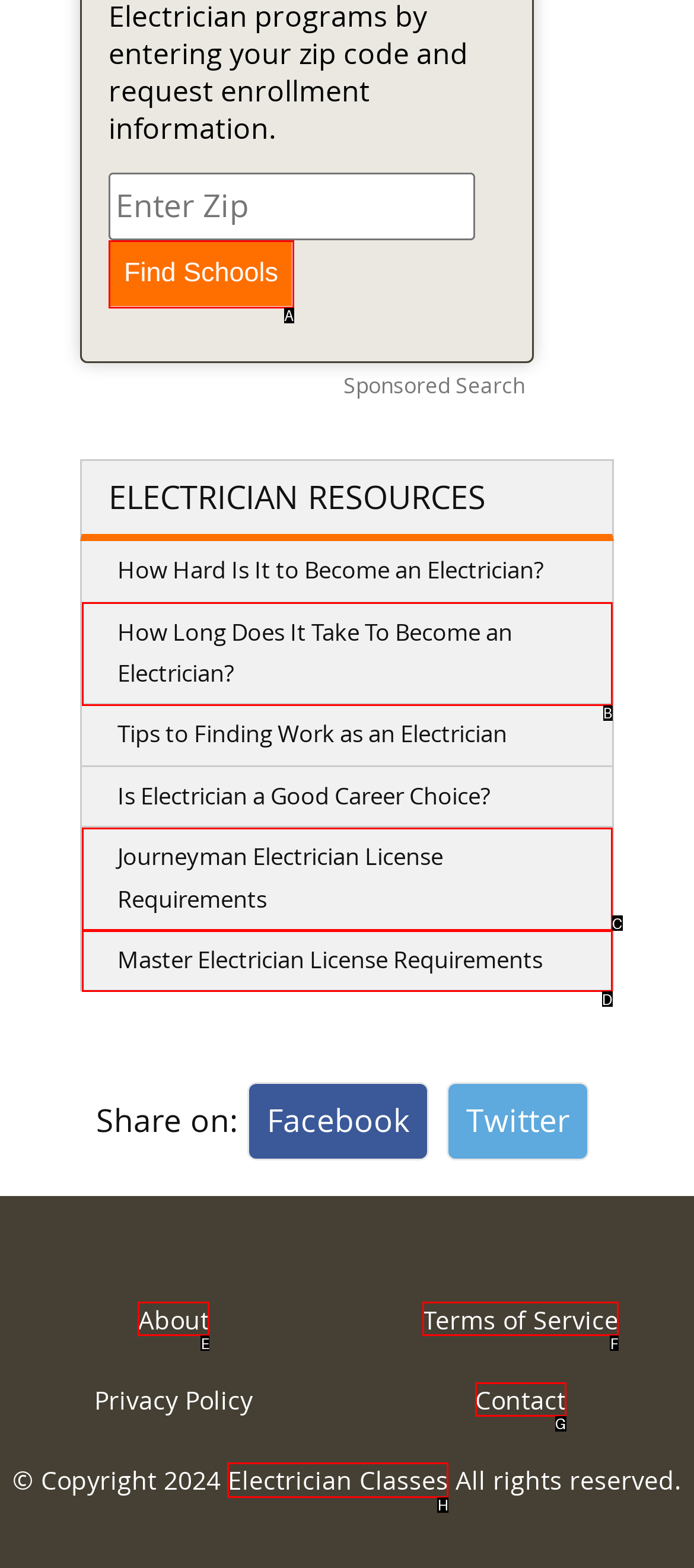Point out the specific HTML element to click to complete this task: Go to ICVD Home Reply with the letter of the chosen option.

None